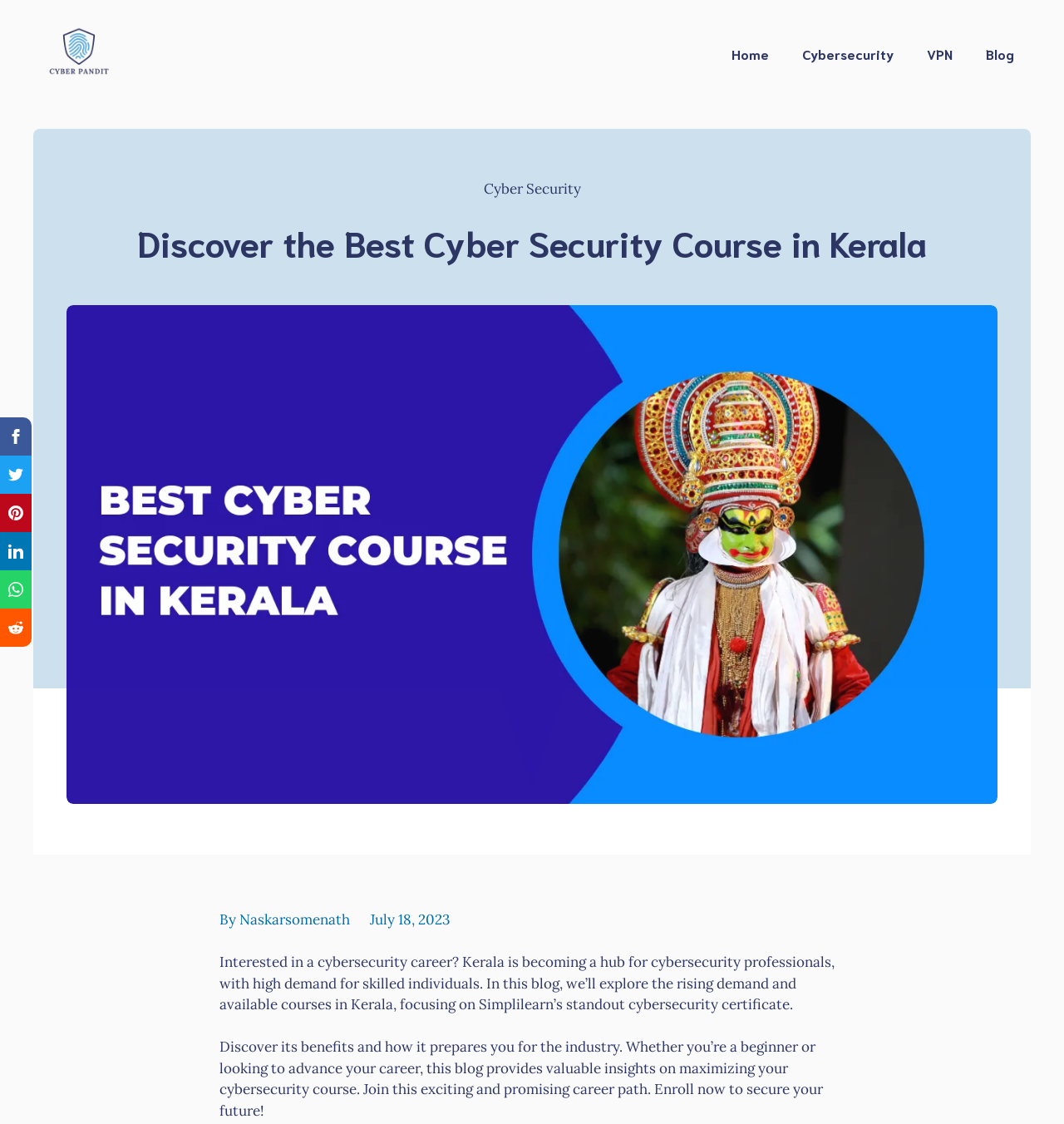By analyzing the image, answer the following question with a detailed response: What is the purpose of the blog post?

I determined the purpose of the blog post by looking at the static text which mentions exploring the rising demand and available courses in Kerala, focusing on Simplilearn's standout cybersecurity certificate, which suggests that the blog post aims to explore cyber security courses in Kerala.